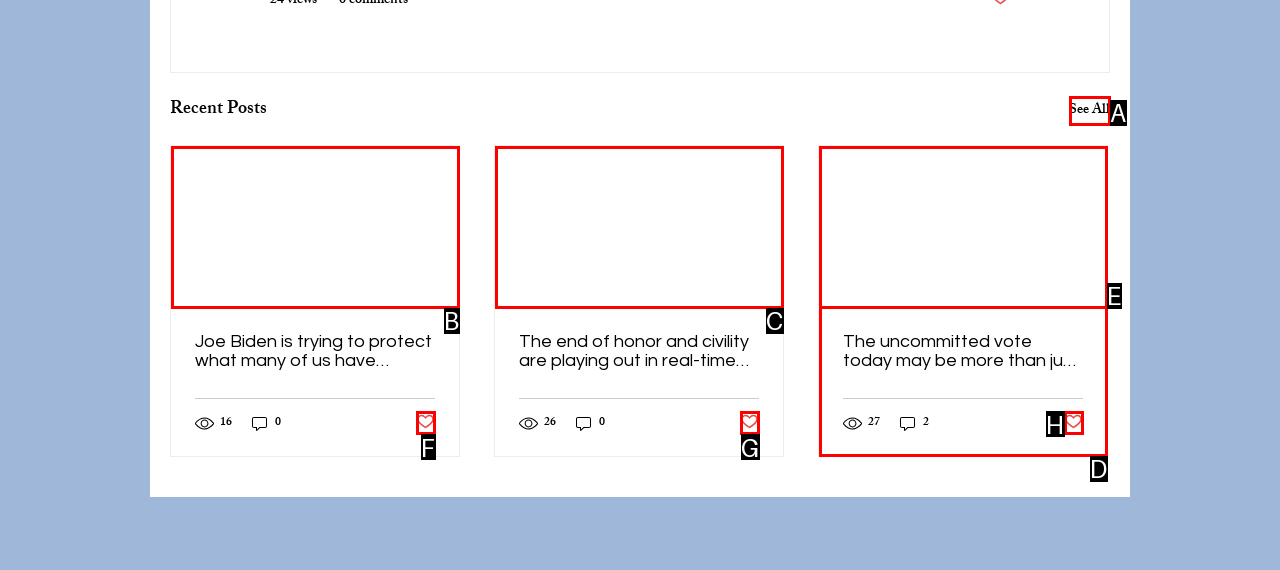Given the description: Post not marked as liked, pick the option that matches best and answer with the corresponding letter directly.

F